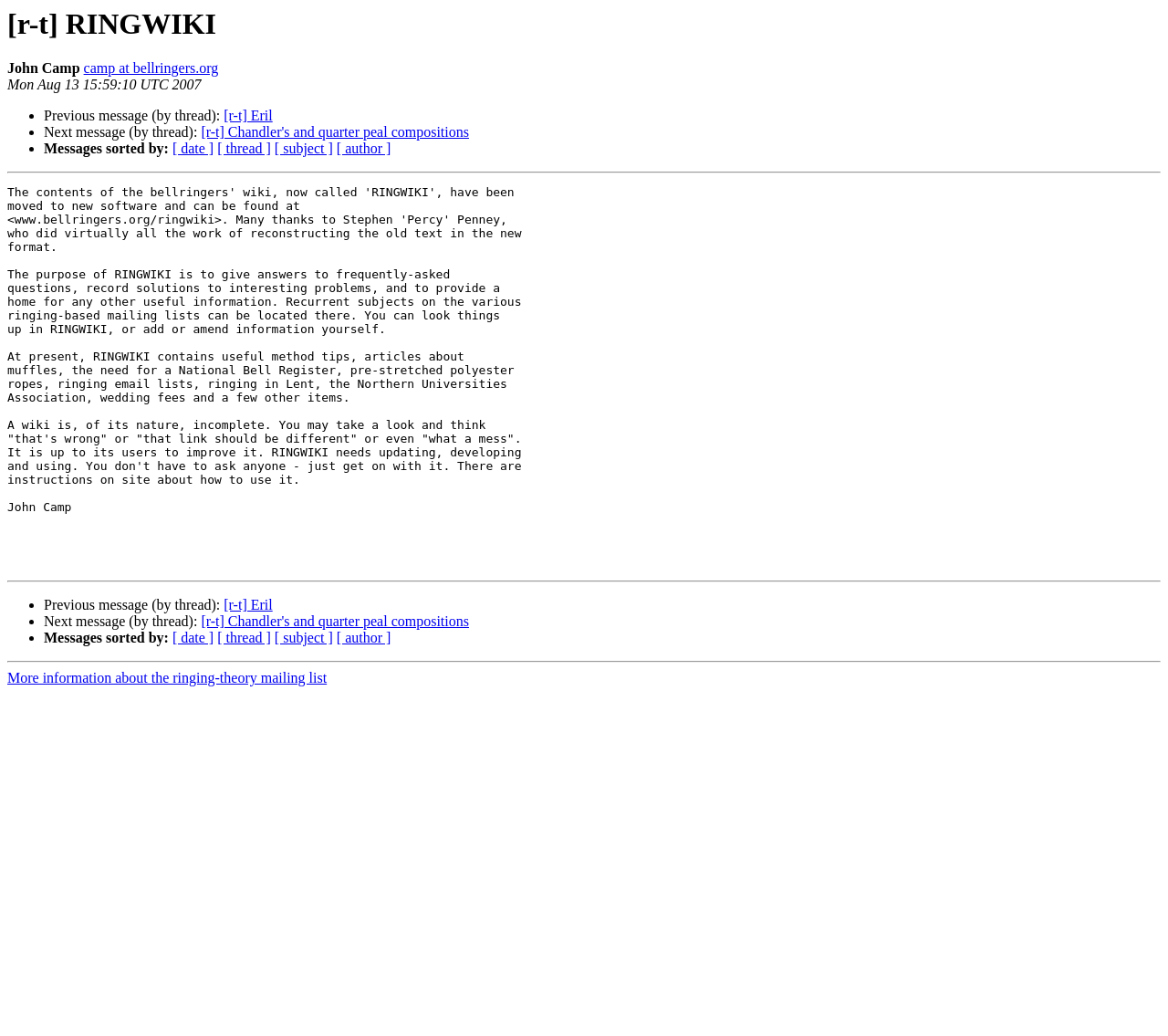Locate the bounding box coordinates of the element that should be clicked to fulfill the instruction: "View previous message by thread".

[0.192, 0.104, 0.233, 0.119]